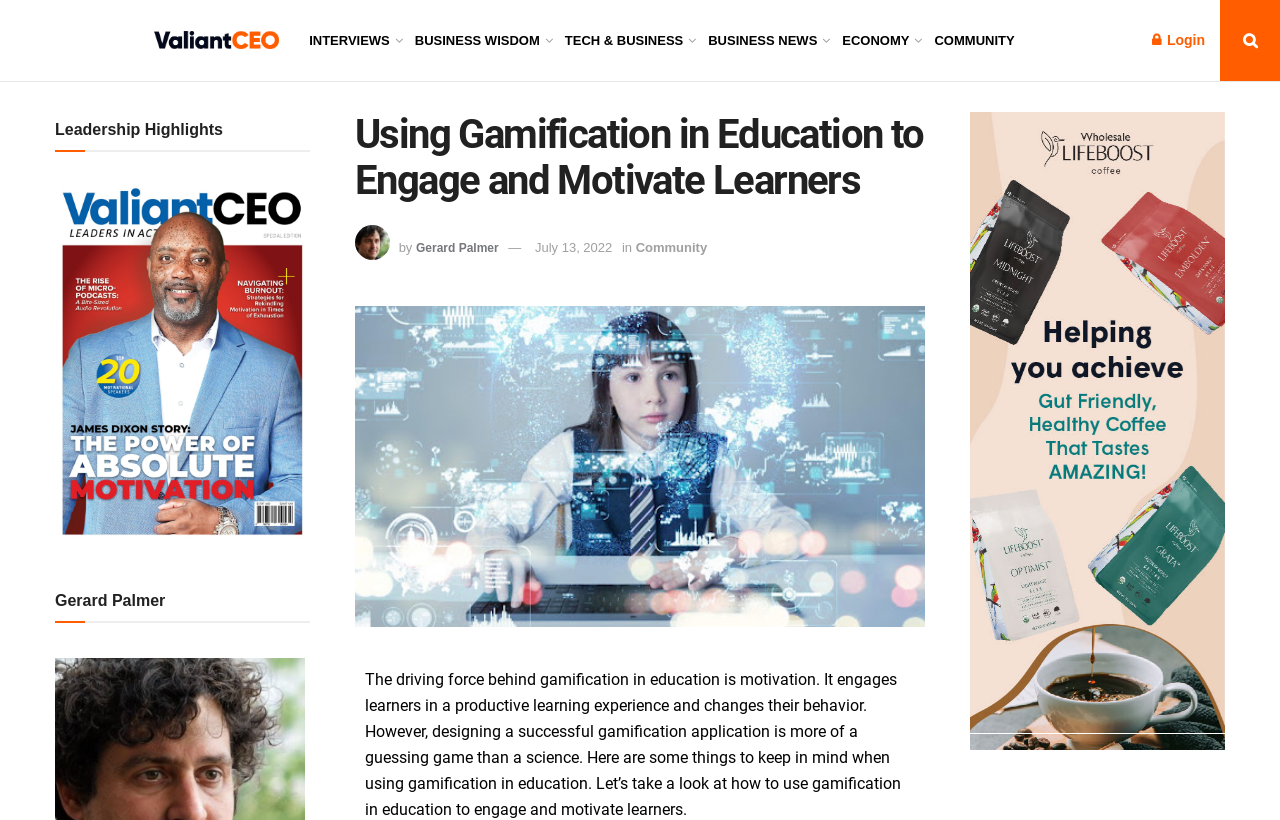Pinpoint the bounding box coordinates of the clickable element to carry out the following instruction: "View the Leadership Highlights."

[0.043, 0.137, 0.174, 0.18]